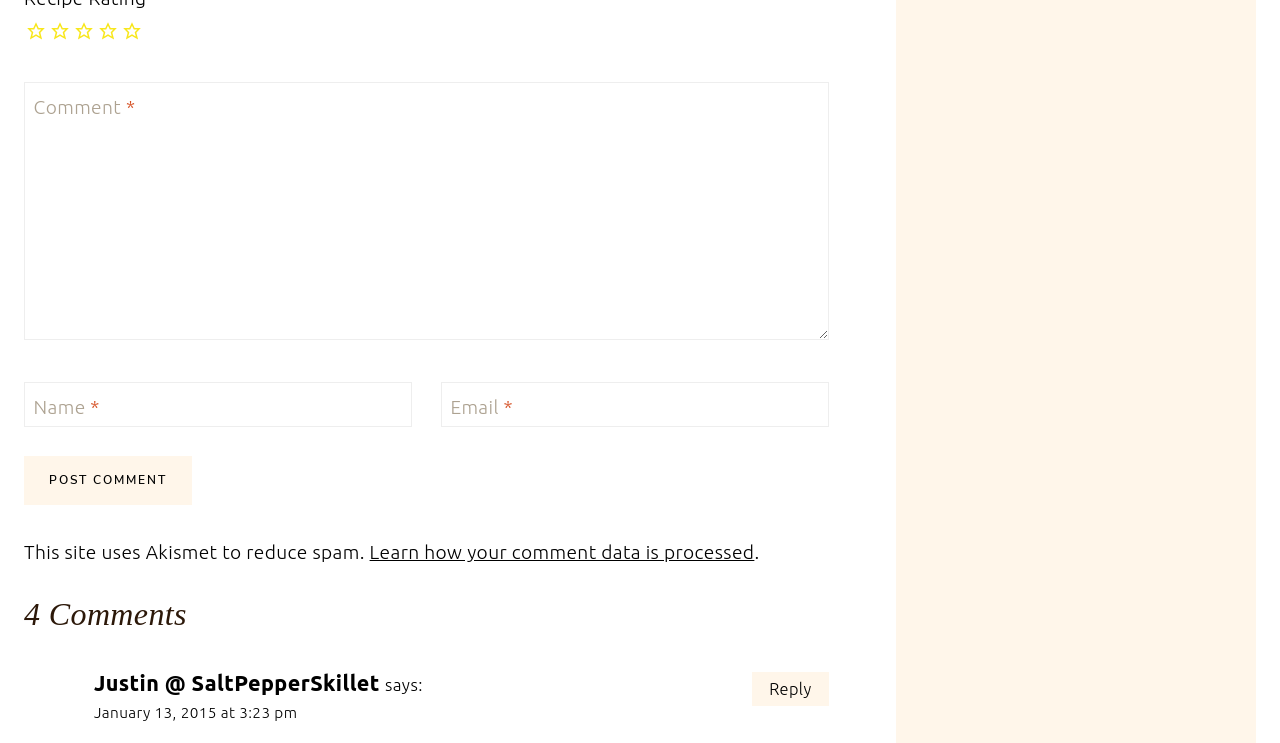Determine the bounding box coordinates of the section to be clicked to follow the instruction: "Learn how your comment data is processed". The coordinates should be given as four float numbers between 0 and 1, formatted as [left, top, right, bottom].

[0.289, 0.728, 0.589, 0.758]